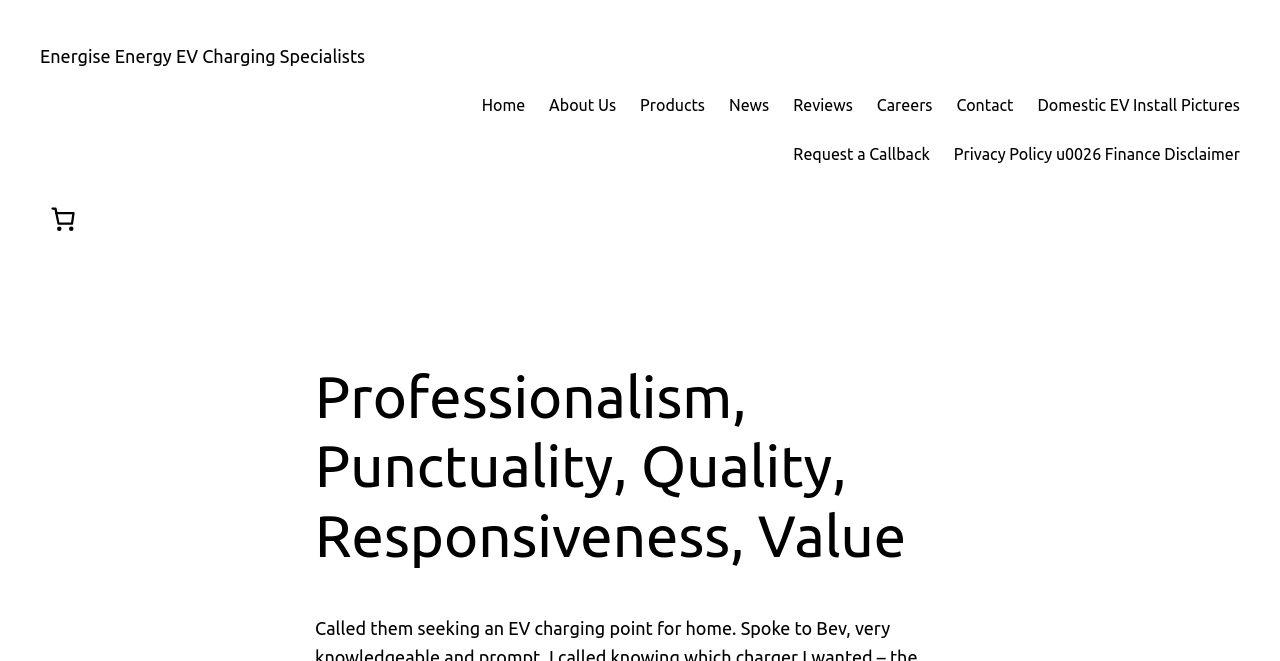What type of products does the company offer?
Based on the image, please offer an in-depth response to the question.

The link 'Products' in the navigation menu suggests that the company offers products related to EV charging, which is consistent with the company name 'Energise Energy EV Charging Specialists'.